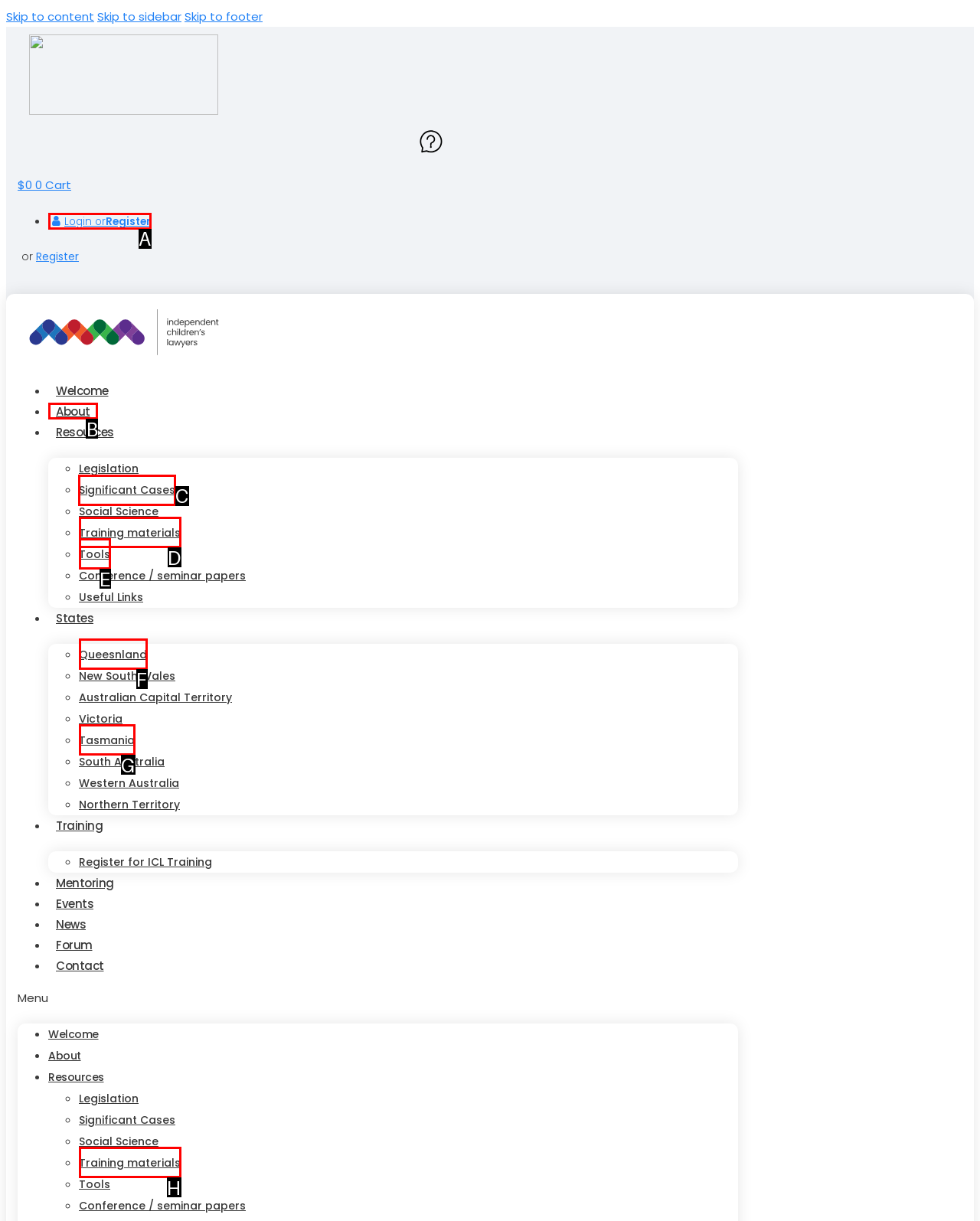What letter corresponds to the UI element to complete this task: View the 'Significant Cases' page
Answer directly with the letter.

C